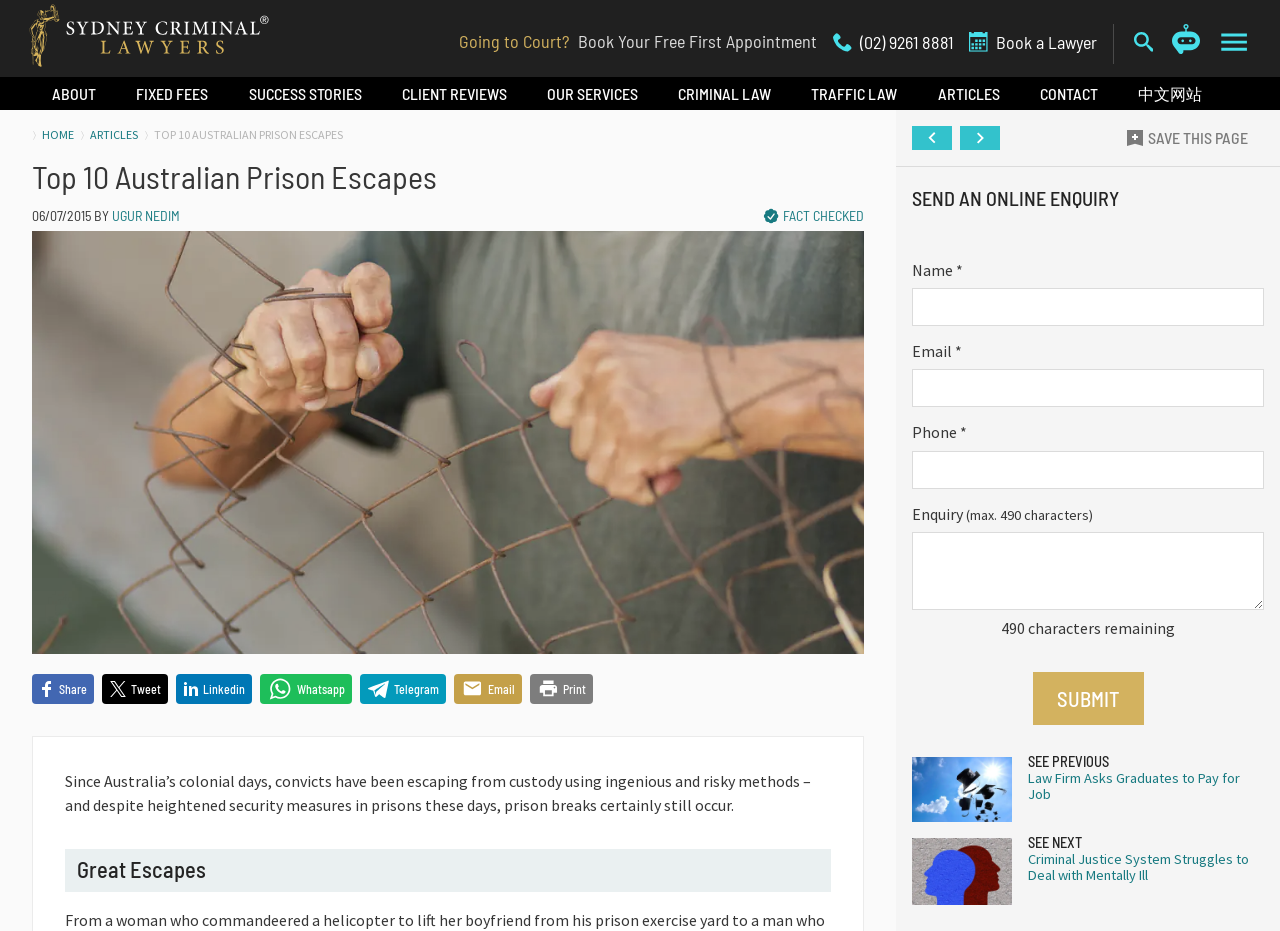Illustrate the webpage's structure and main components comprehensively.

This webpage is about the top 10 Australian prison escapes. At the top, there is a navigation bar with links to various sections of the website, including "ABOUT", "FIXED FEES", "SUCCESS STORIES", and more. Below the navigation bar, there is a header section with a title "Top 10 Australian Prison Escapes" and a link to the same title. 

To the right of the header section, there is a search bar with a magnifying glass icon. Below the search bar, there are several links to related articles, including "Going to Court?" and "Book Your Free First Appointment". 

The main content of the webpage starts with a heading "Top 10 Australian Prison Escapes" followed by a subheading "Since Australia’s colonial days, convicts have been escaping from custody using ingenious and risky methods – and despite heightened security measures in prisons these days, prison breaks certainly still occur." 

Below the subheading, there is an image related to prison escapes. The main content is divided into sections, with headings such as "Great Escapes". There are also buttons to share the article on various social media platforms, including Facebook, Twitter, LinkedIn, and WhatsApp. 

At the bottom of the webpage, there are links to previous and next articles, as well as a button to save the page. There is also a section to send an online enquiry, with fields to enter name, email, phone number, and a message. Finally, there is a submit button to send the enquiry.